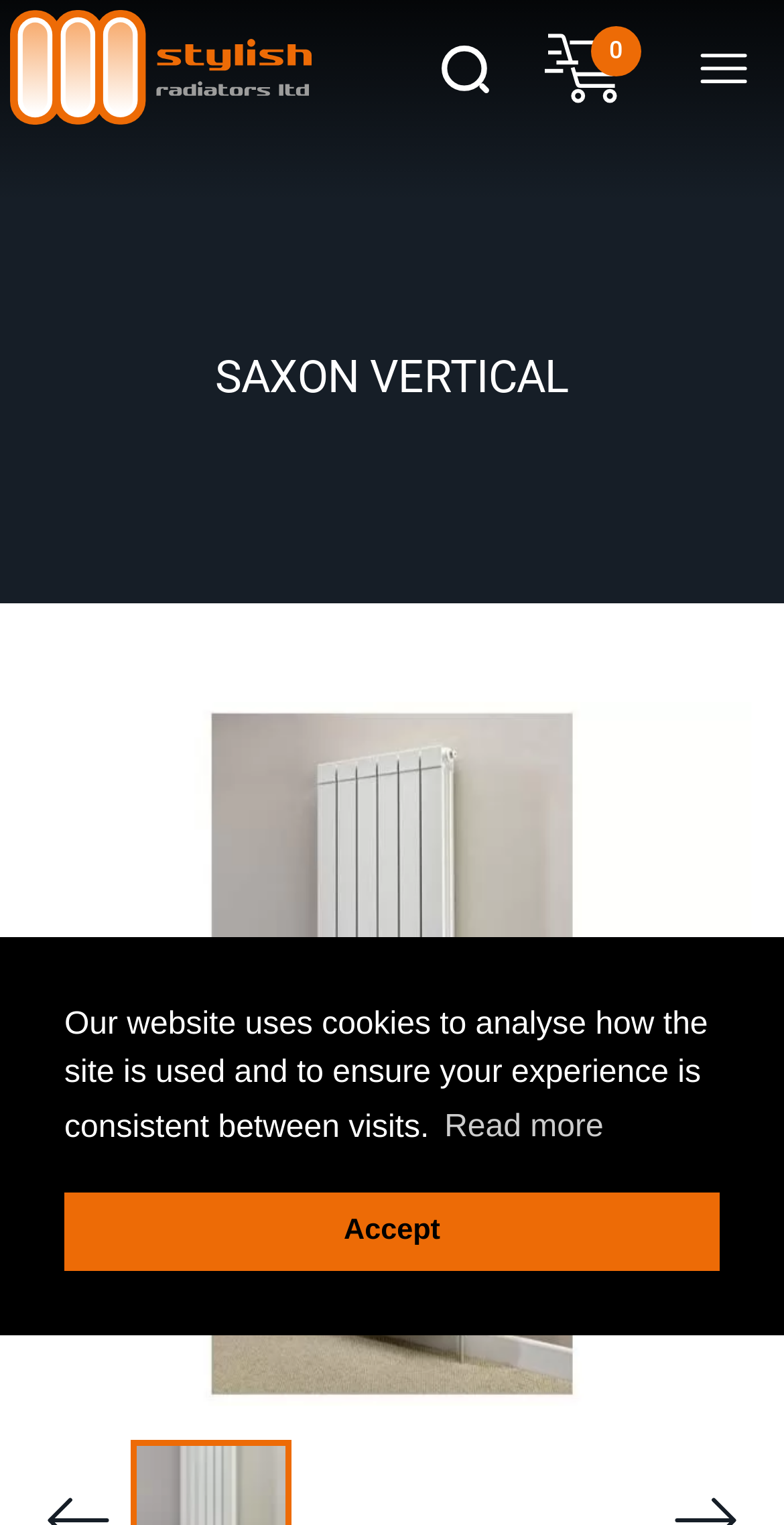Create a full and detailed caption for the entire webpage.

The webpage is for Stylish Radiators Ltd, and it has a prominent header section at the top with the company name and logo. Below the header, there is a navigation breadcrumb section that spans the entire width of the page.

In the main content area, there is a large carousel section that takes up most of the page's height. The carousel has a single slide, which contains a link and an image, both labeled as "Saxon Vertical". 

At the top-right corner of the page, there is a search button with a magnifying glass icon, accompanied by a "cart" link with a shopping cart icon and a count of "0" items. 

Near the bottom of the page, there is a cookie consent dialog with a message explaining the use of cookies on the website. The dialog has two buttons: "learn more about cookies" and "dismiss cookie message". The "learn more" button has a "Read more" label, while the "dismiss" button has an "Accept" label.

There are also two small, unidentified images at the top-right corner of the page, possibly decorative or social media icons.